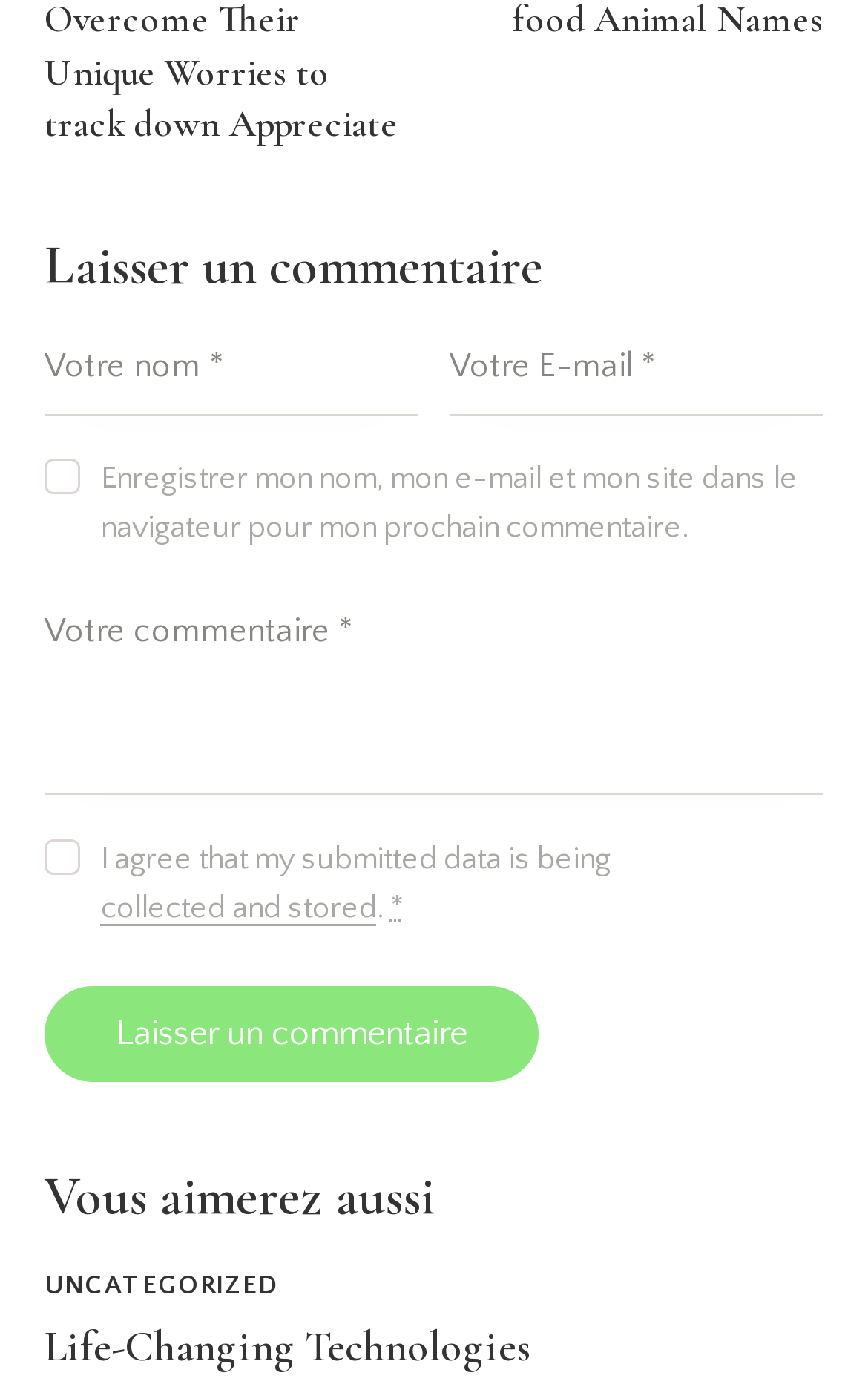Locate the bounding box coordinates of the clickable part needed for the task: "Enter your comment".

[0.051, 0.425, 0.949, 0.575]